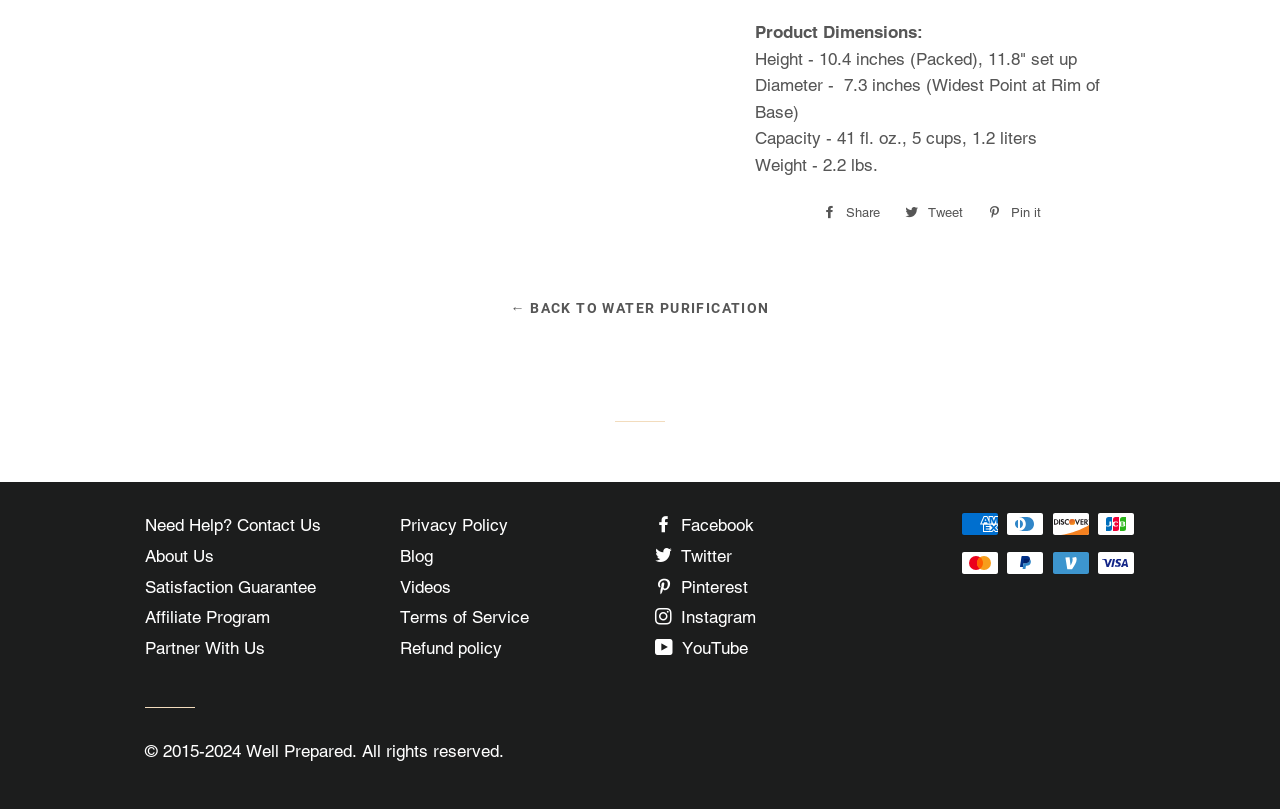Locate the bounding box coordinates of the area to click to fulfill this instruction: "View Terms of Service". The bounding box should be presented as four float numbers between 0 and 1, in the order [left, top, right, bottom].

[0.312, 0.751, 0.413, 0.776]